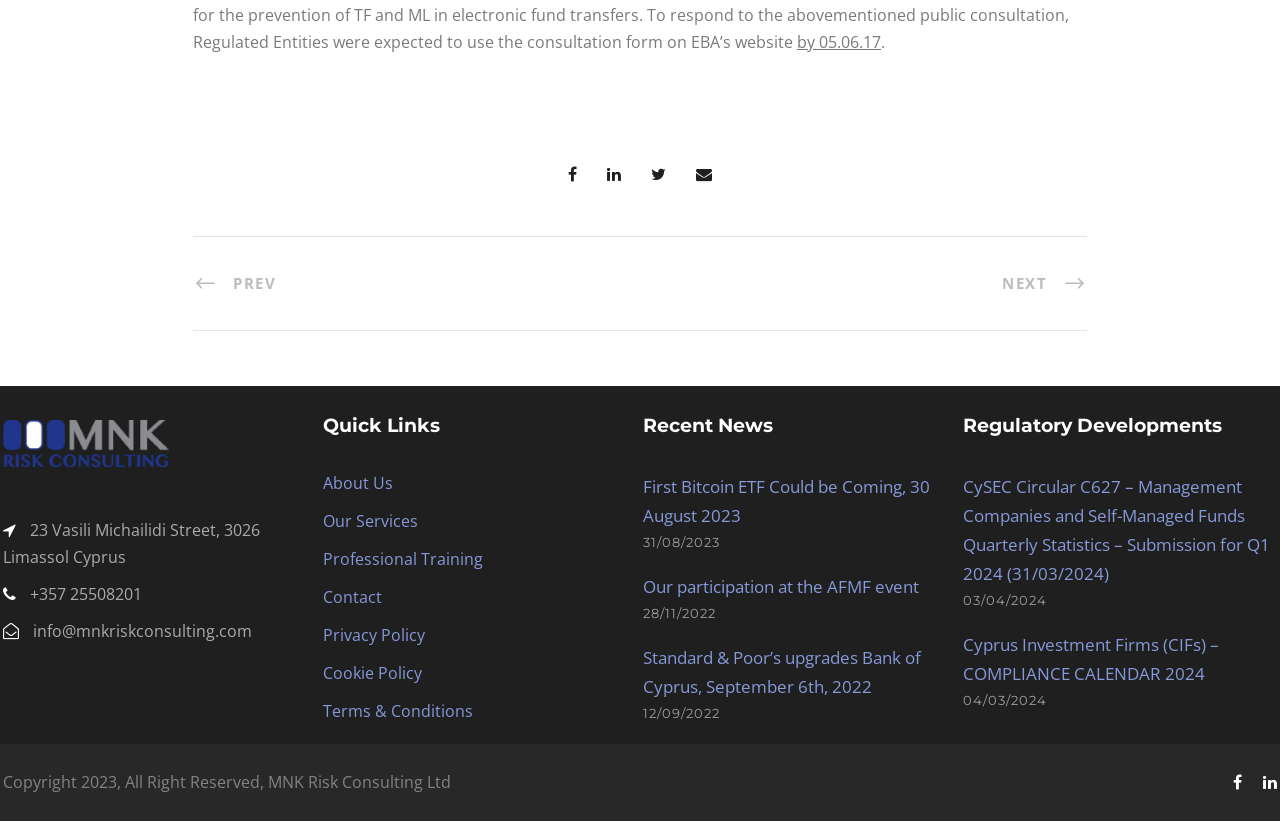Show the bounding box coordinates of the region that should be clicked to follow the instruction: "Go to the 'Contact' page."

[0.252, 0.714, 0.298, 0.741]